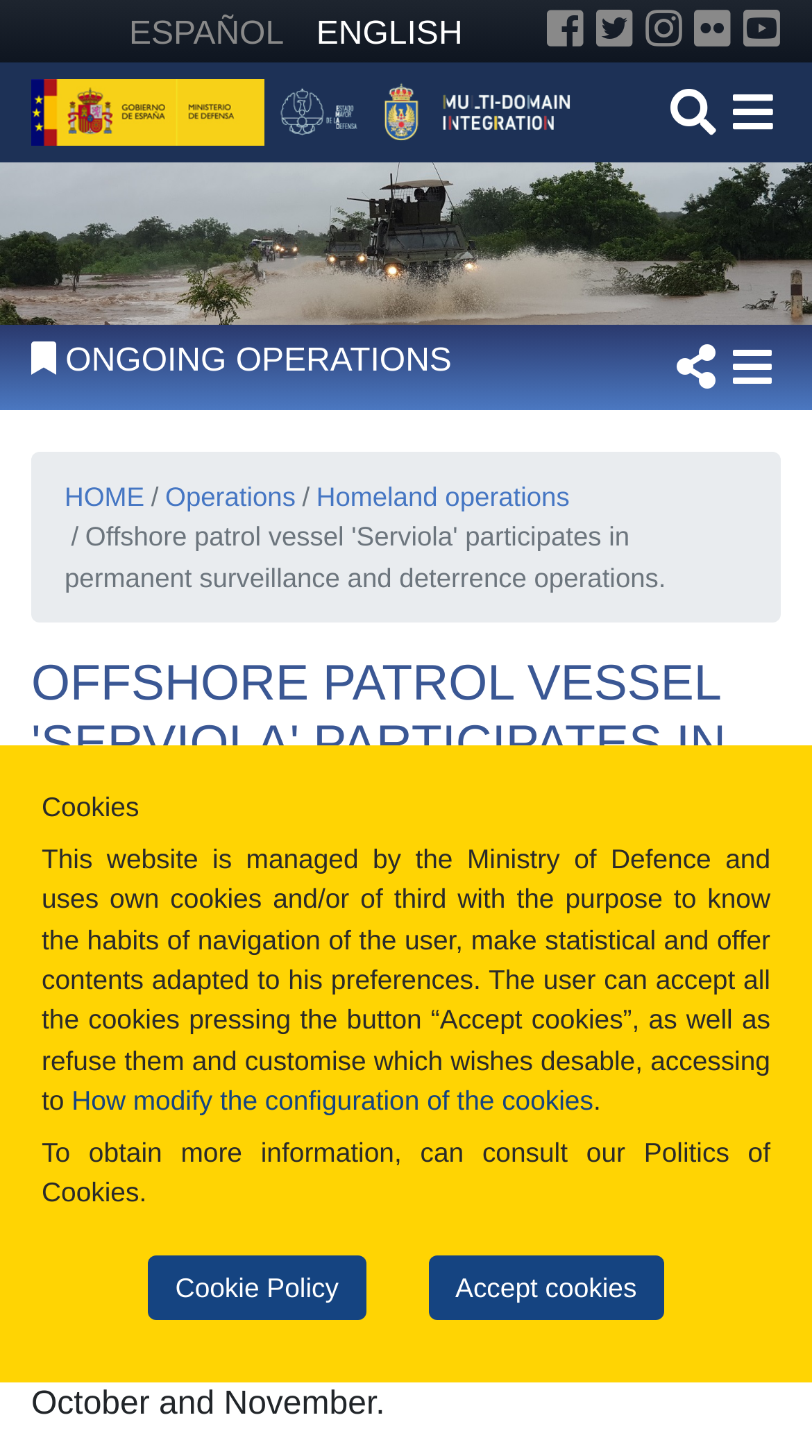Determine the bounding box coordinates of the region to click in order to accomplish the following instruction: "Open search menu". Provide the coordinates as four float numbers between 0 and 1, specifically [left, top, right, bottom].

[0.815, 0.05, 0.892, 0.104]